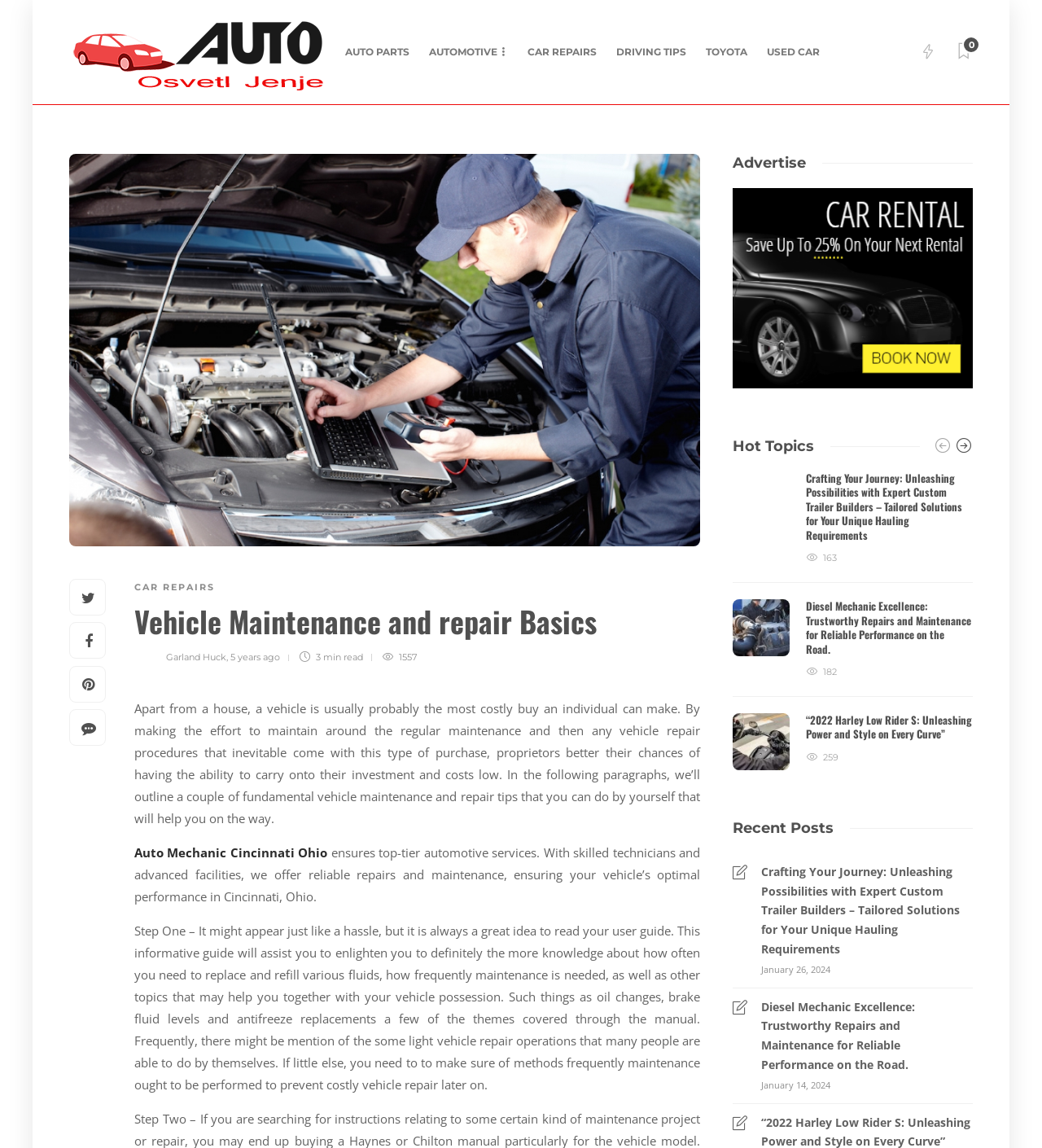What is the topic of the article 'Crafting Your Journey: Unleashing Possibilities with Expert Custom Trailer Builders'?
Using the image as a reference, deliver a detailed and thorough answer to the question.

The article 'Crafting Your Journey: Unleashing Possibilities with Expert Custom Trailer Builders' is about custom trailer builders and how they can provide tailored solutions for unique hauling requirements.